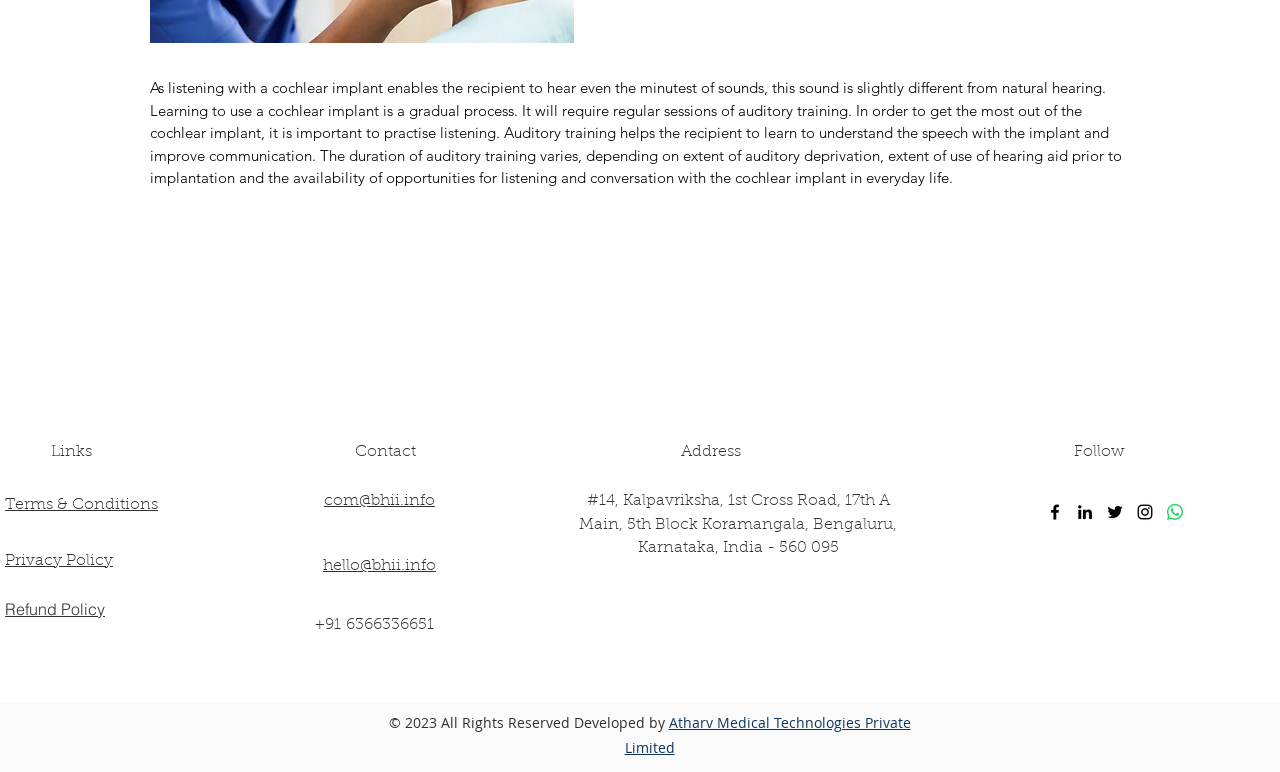Who developed the website?
Please answer the question as detailed as possible.

The footer of the webpage mentions '© 2023 All Rights Reserved Developed by Atharv Medical Technologies Private Limited', which indicates that the website was developed by Atharv Medical Technologies Private Limited.